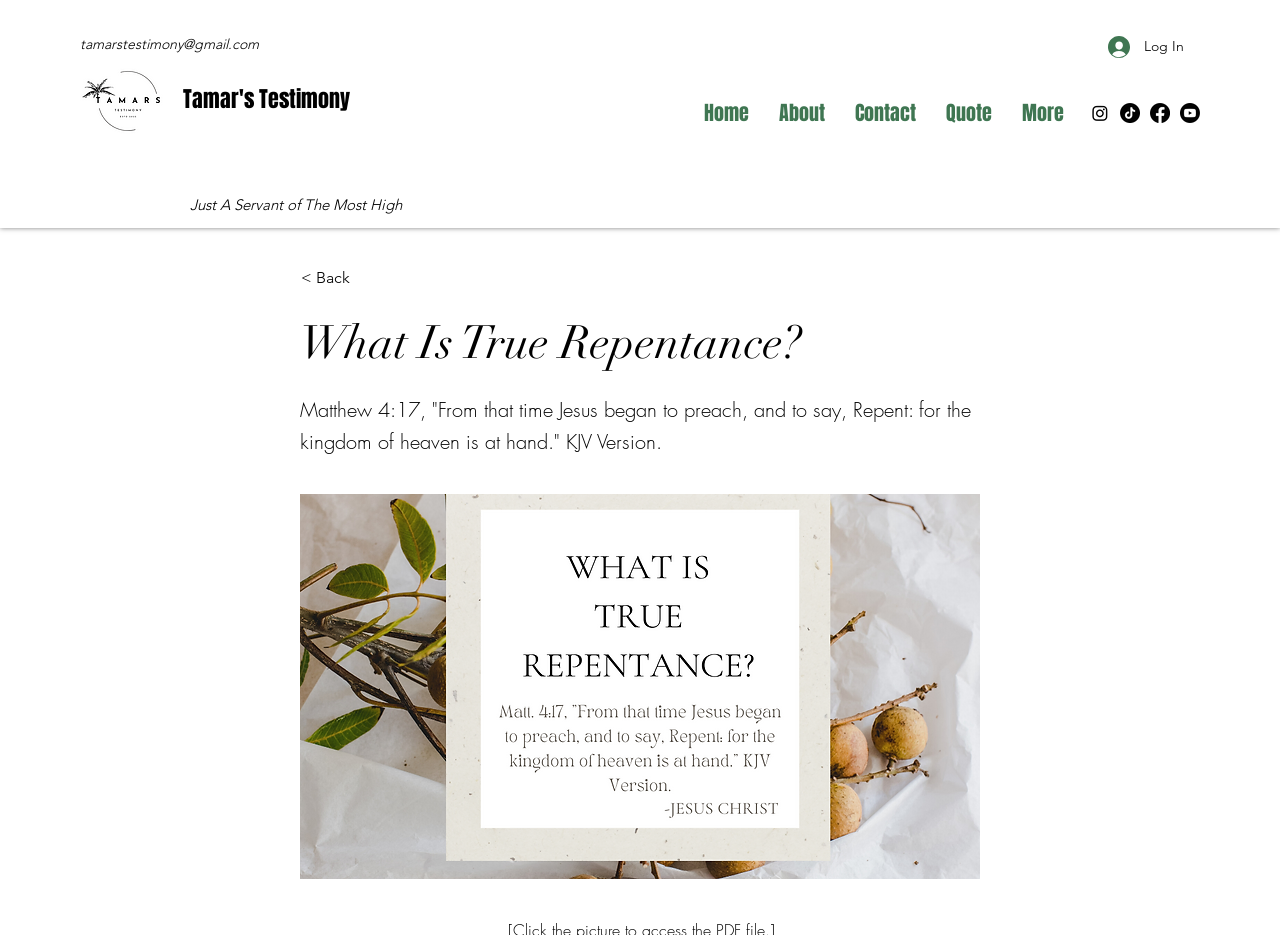How many social media links are there?
Please provide a comprehensive answer based on the visual information in the image.

I counted the number of links in the Social Bar section, which are Instagram, TikTok, Facebook, and YouTube, so there are 4 social media links.